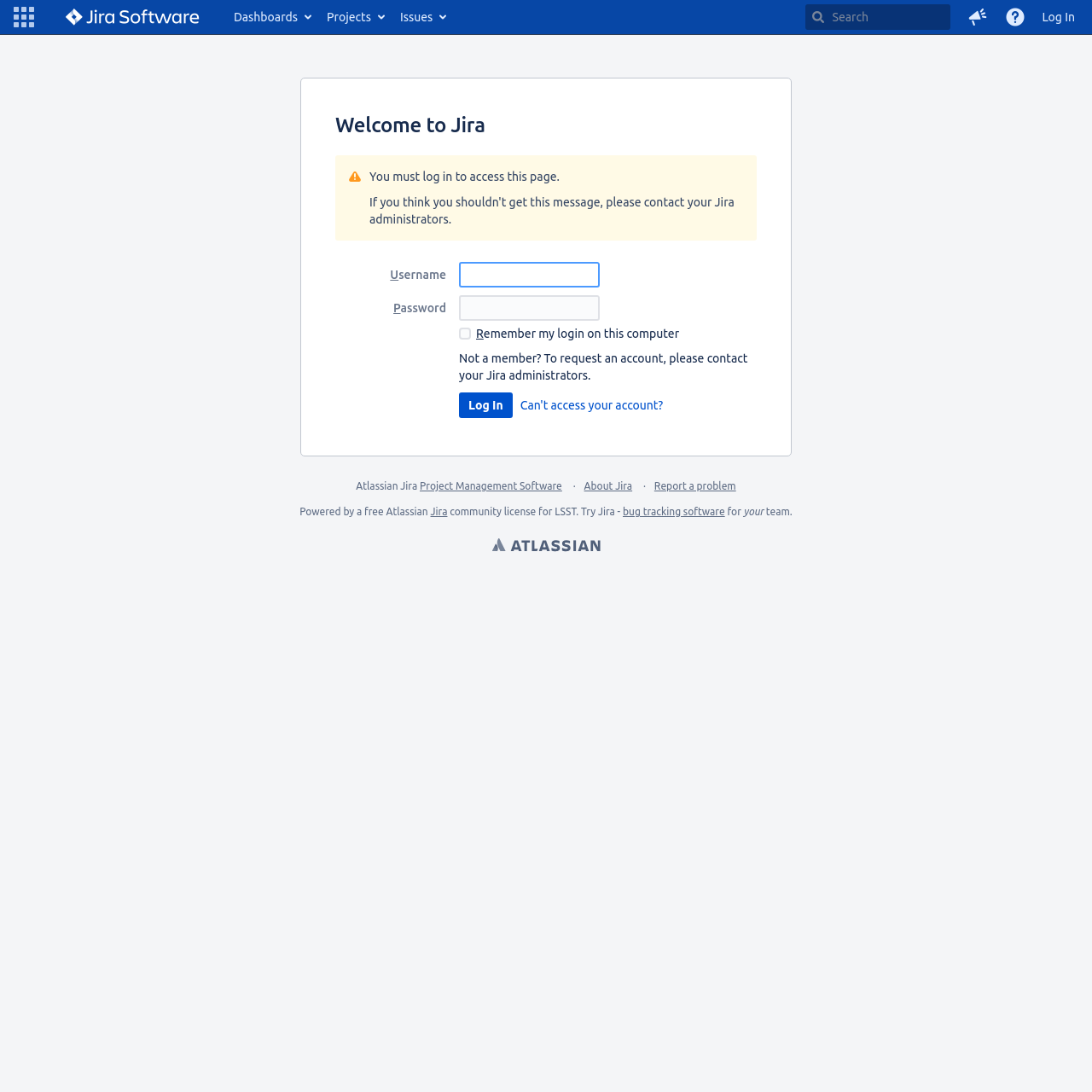Find the bounding box coordinates of the clickable area that will achieve the following instruction: "Log in to access the page".

[0.42, 0.359, 0.469, 0.383]